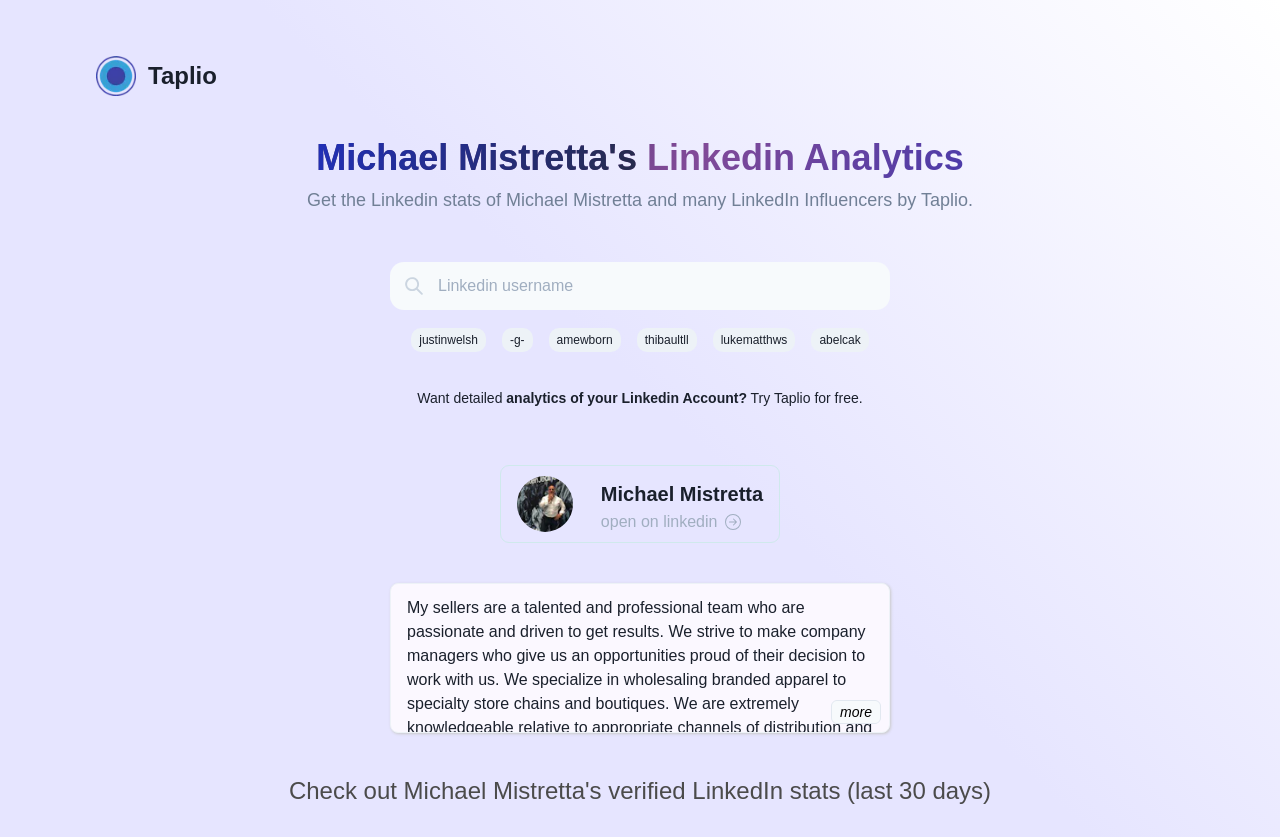Find the bounding box coordinates of the clickable element required to execute the following instruction: "Get detailed analytics of your LinkedIn Account". Provide the coordinates as four float numbers between 0 and 1, i.e., [left, top, right, bottom].

[0.326, 0.464, 0.674, 0.489]